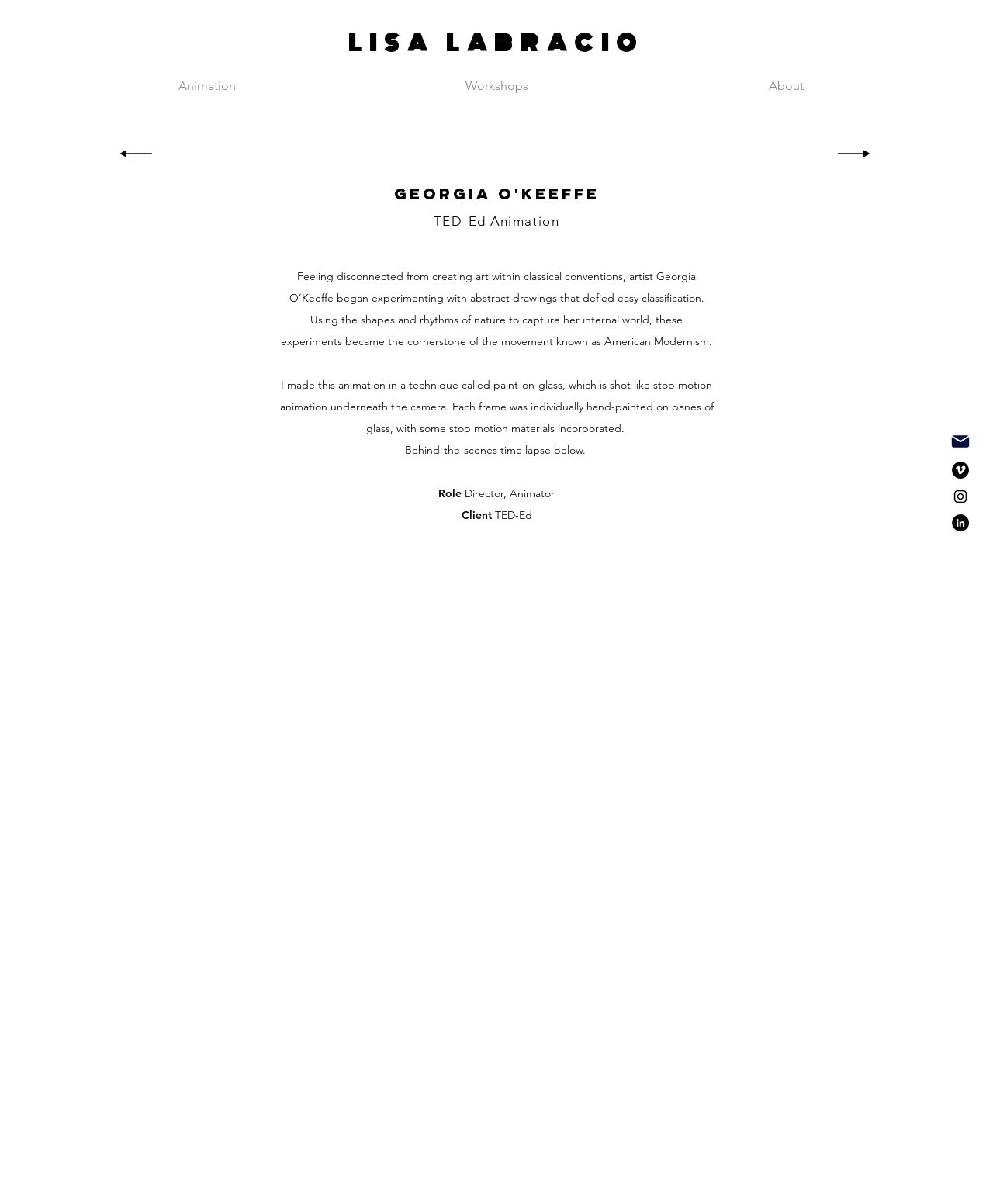Describe all the key features of the webpage in detail.

The webpage is about Georgia O'Keeffe, an American artist, and features an animation created by Lisa LaBracio. At the top, there is a heading with the creator's name, "LISA LABRACIO", which is also a link. Below this, there is a navigation menu with three links: "Animation", "Workshops", and "About".

On the right side of the page, near the top, there is a social bar with three links: "Vimeo", "Instagram", and "LinkedIn", each accompanied by an image of the respective social media platform's logo.

The main content of the page is divided into sections. The first section has a heading "georgia o'keeffe" and a brief description of the artist's work, explaining how she experimented with abstract drawings and became a cornerstone of American Modernism.

Below this, there is a section with the title "TED-Ed Animation" and a paragraph describing the animation technique used, called paint-on-glass, which is a type of stop motion animation. The text also mentions that each frame was individually hand-painted on panes of glass.

Following this, there is a section with a behind-the-scenes time lapse mentioned, and then a section with credits, including the role of the creator, Lisa LaBracio, as Director and Animator, and the client, TED-Ed.